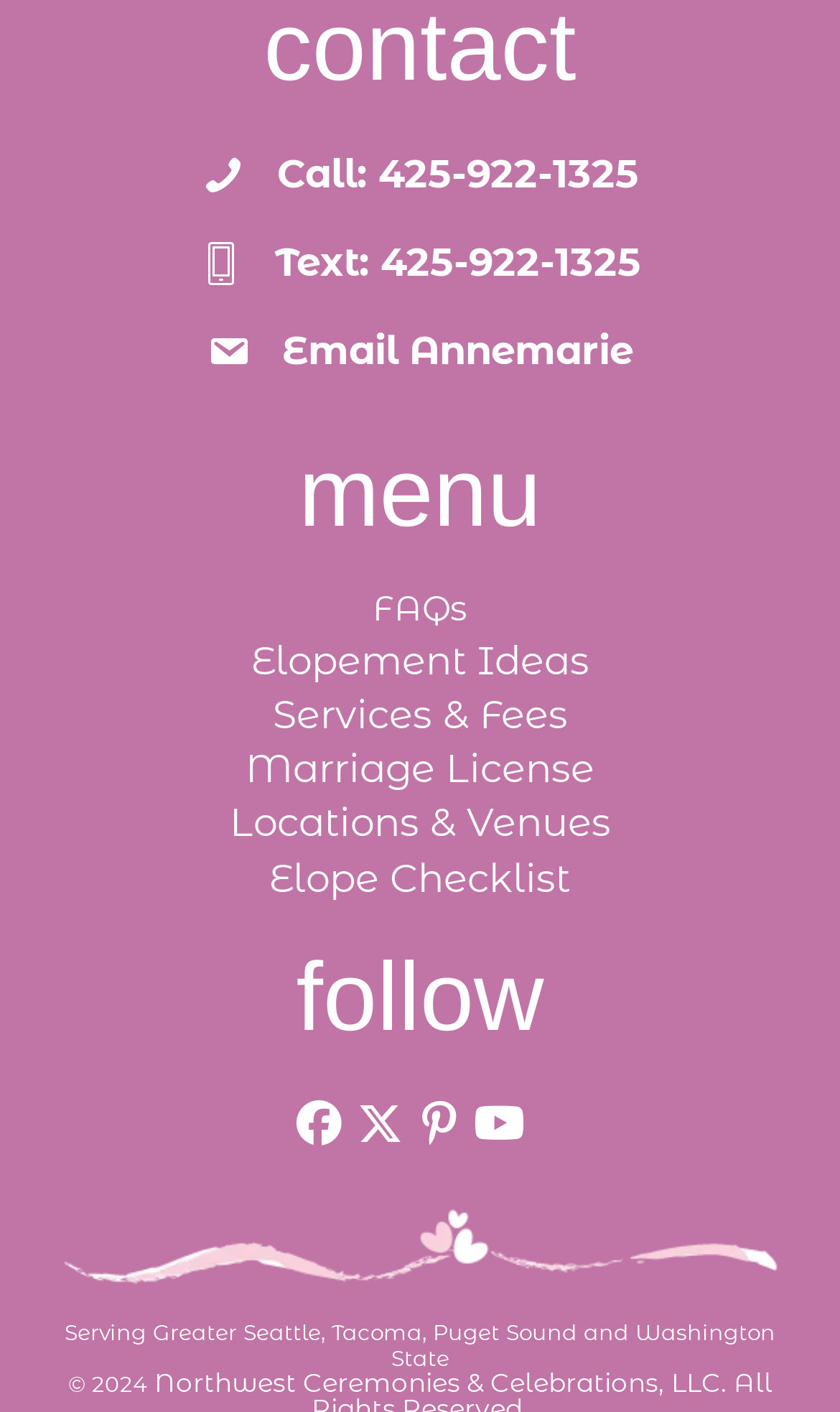Determine the bounding box coordinates for the clickable element to execute this instruction: "Explore Elopement Ideas". Provide the coordinates as four float numbers between 0 and 1, i.e., [left, top, right, bottom].

[0.299, 0.452, 0.701, 0.485]